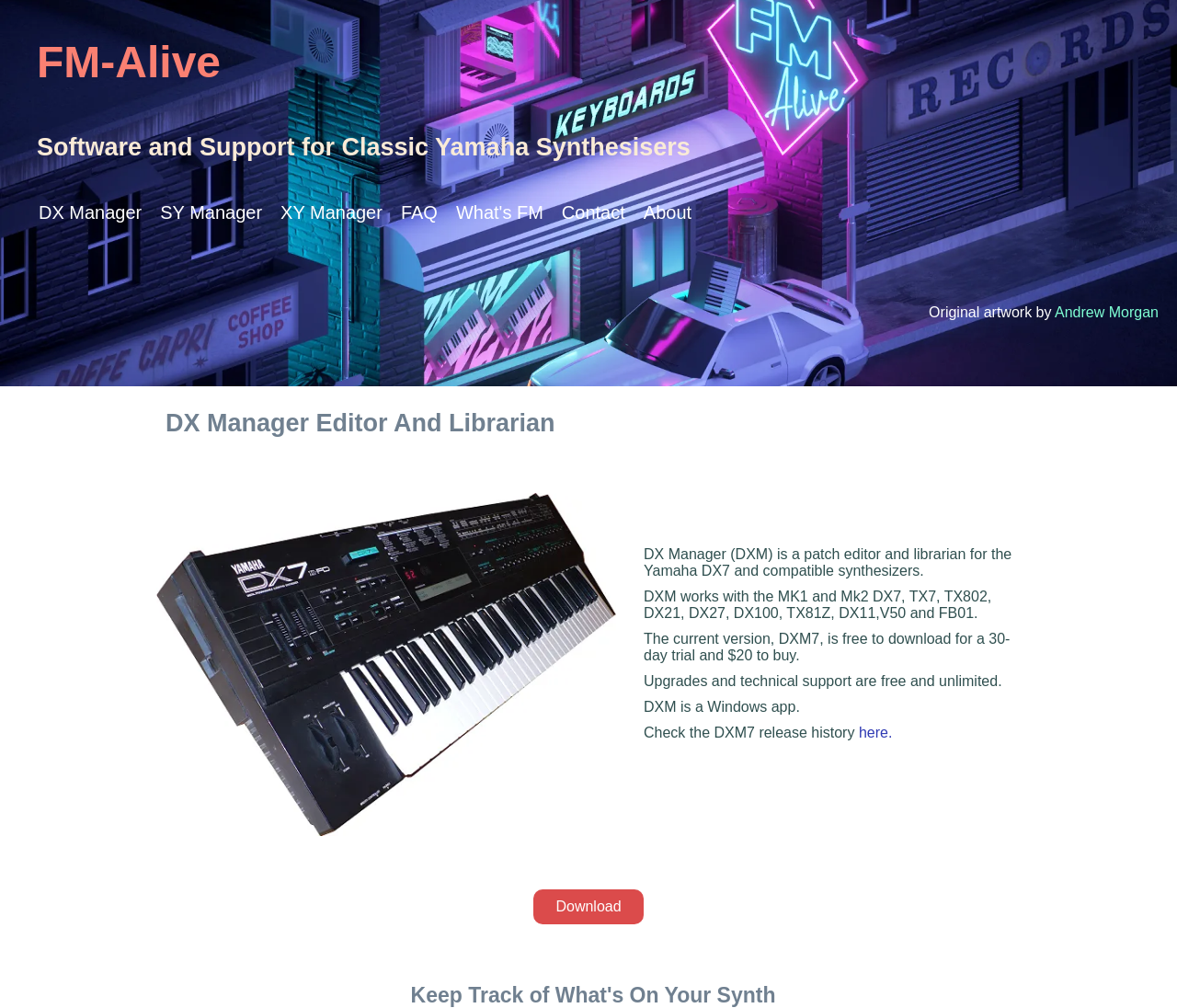Identify the bounding box coordinates of the part that should be clicked to carry out this instruction: "Download DXM7".

[0.453, 0.882, 0.547, 0.917]